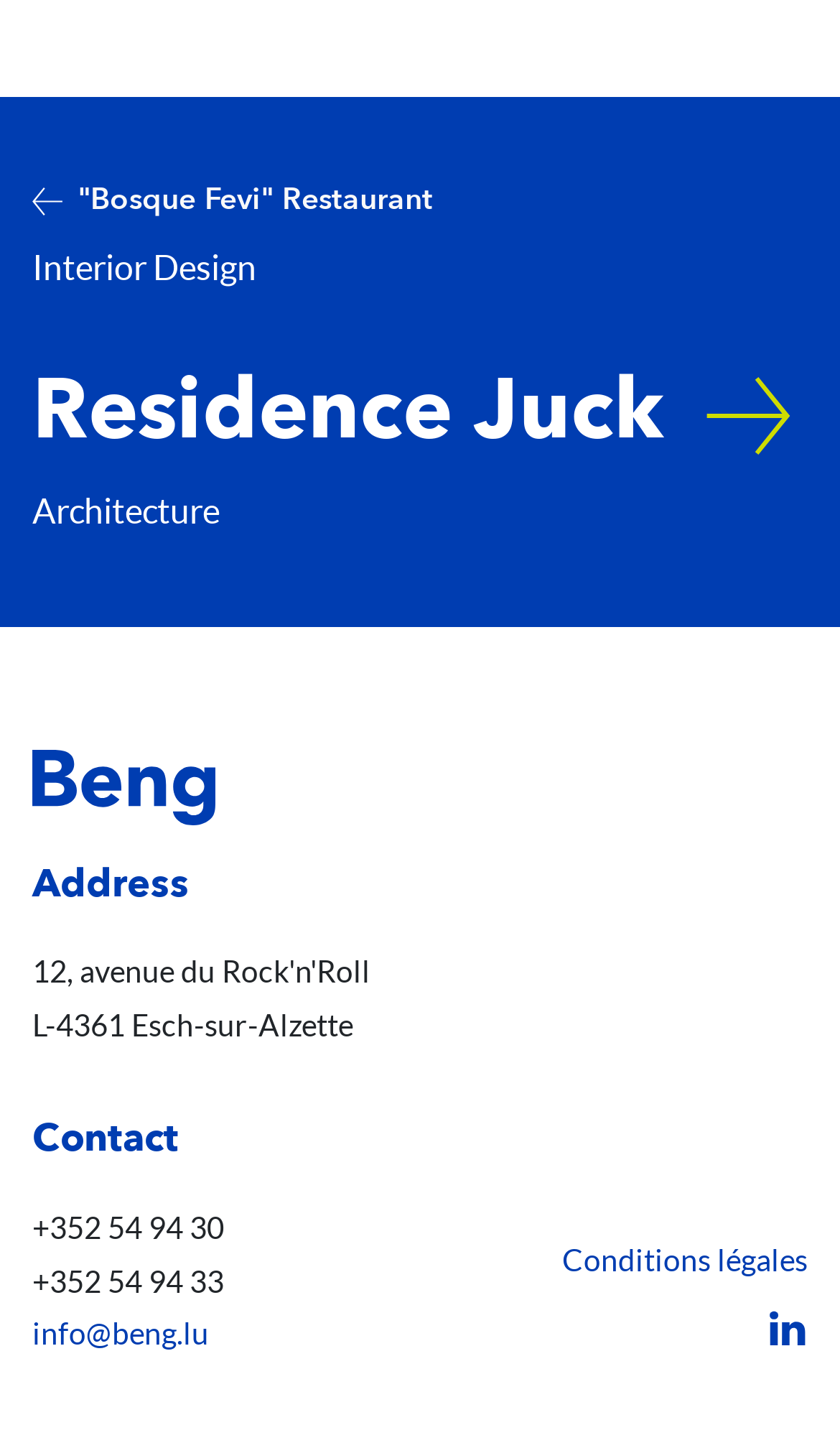Identify the bounding box for the UI element that is described as follows: "Share on FacebookShare on Facebook".

None